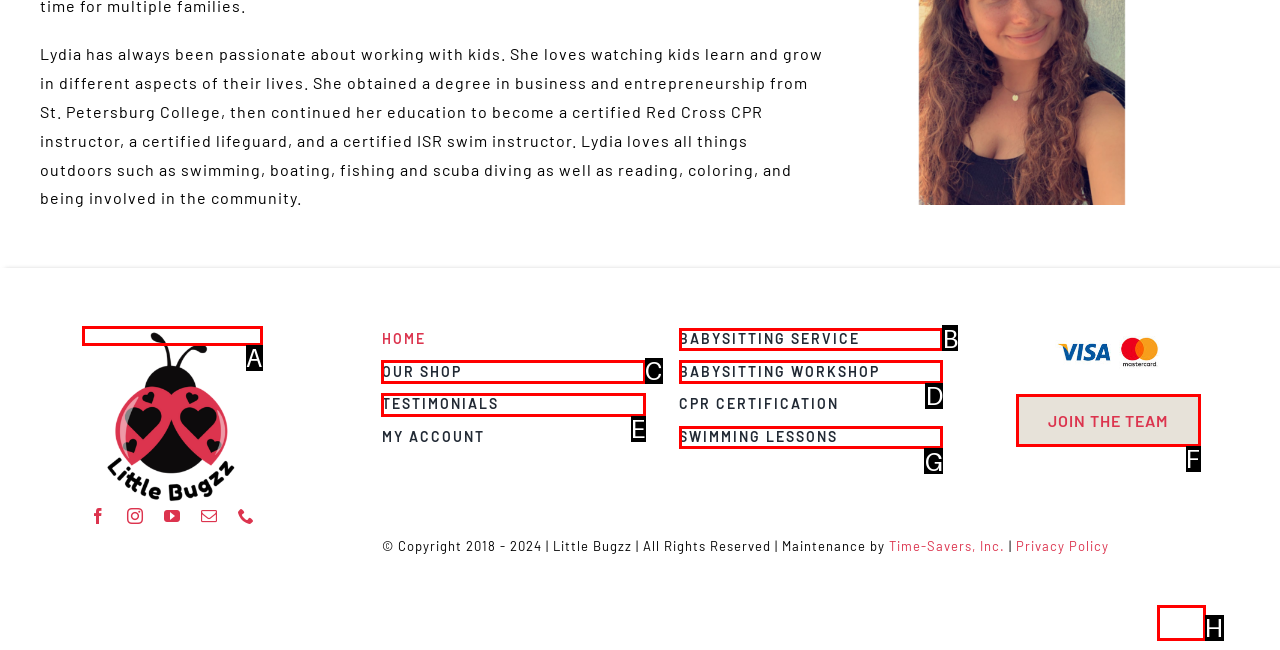From the available choices, determine which HTML element fits this description: alt="Little Bugzz Logo" Respond with the correct letter.

A